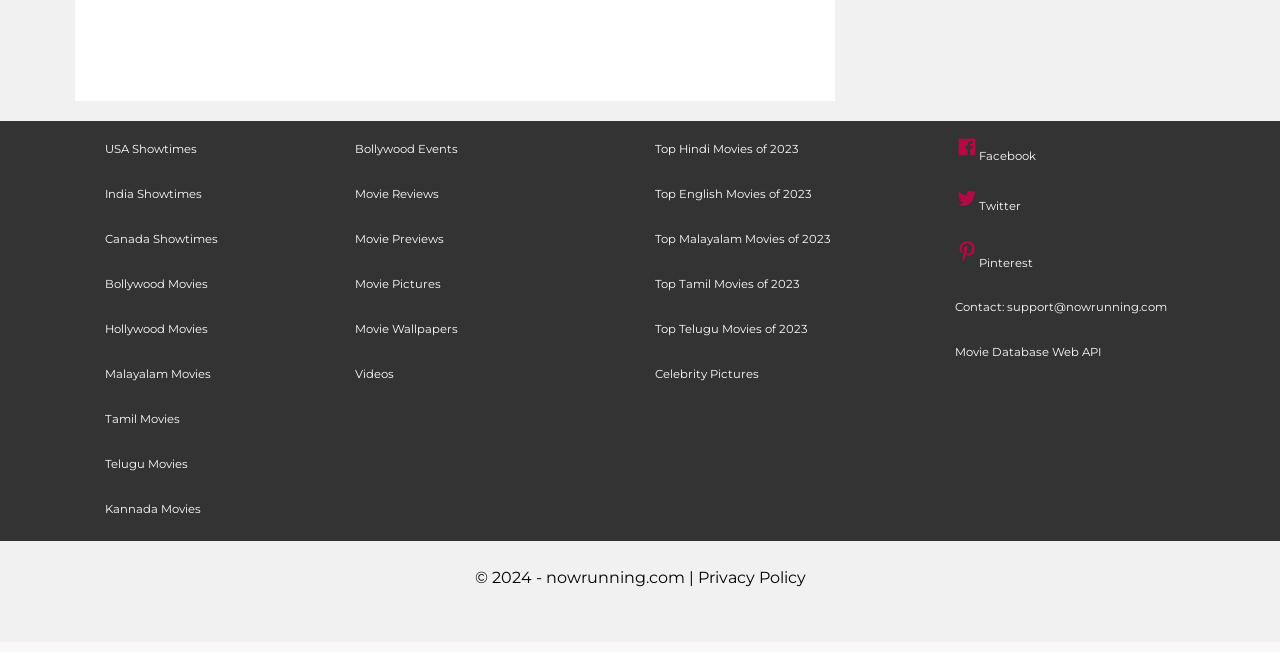From the screenshot, find the bounding box of the UI element matching this description: "TwitterTwitter". Supply the bounding box coordinates in the form [left, top, right, bottom], each a float between 0 and 1.

[0.746, 0.288, 0.798, 0.334]